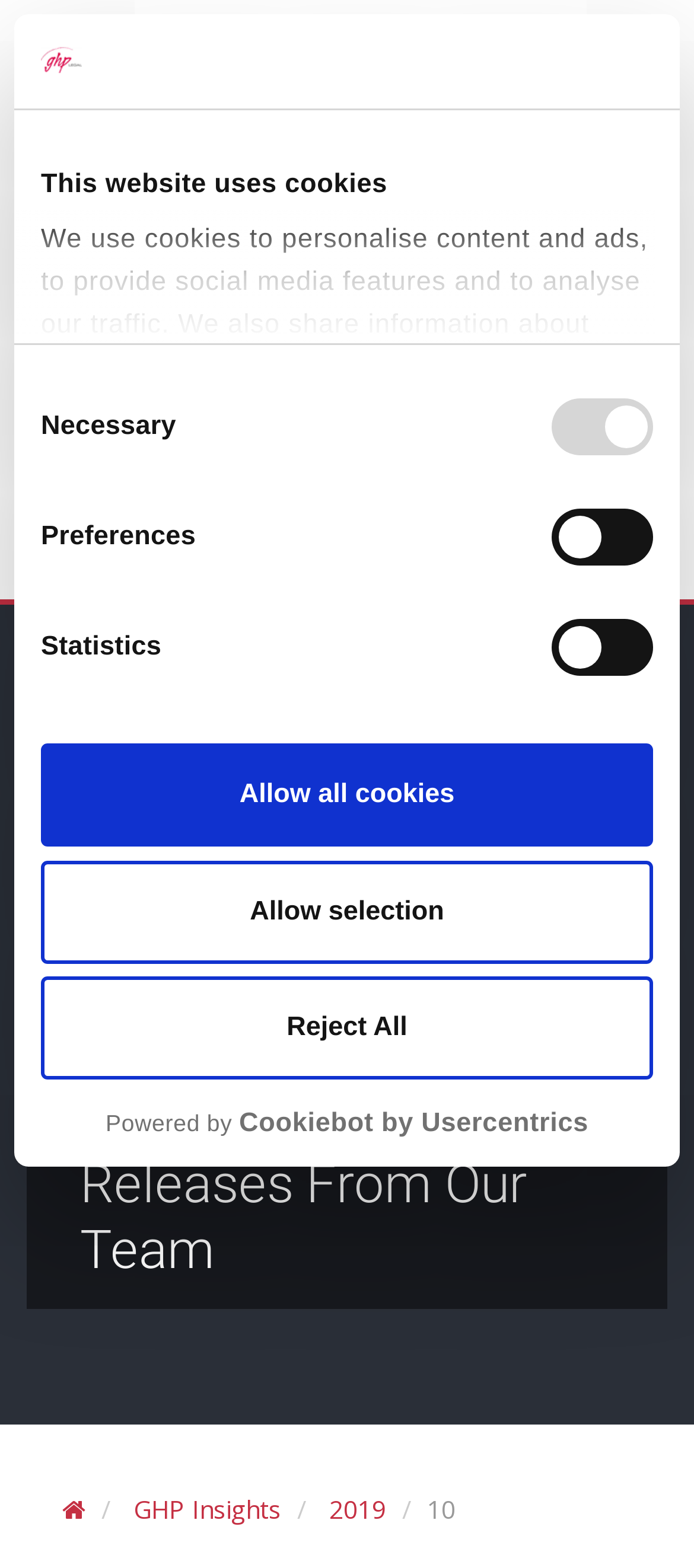Identify the bounding box of the HTML element described as: "PhoTui".

None